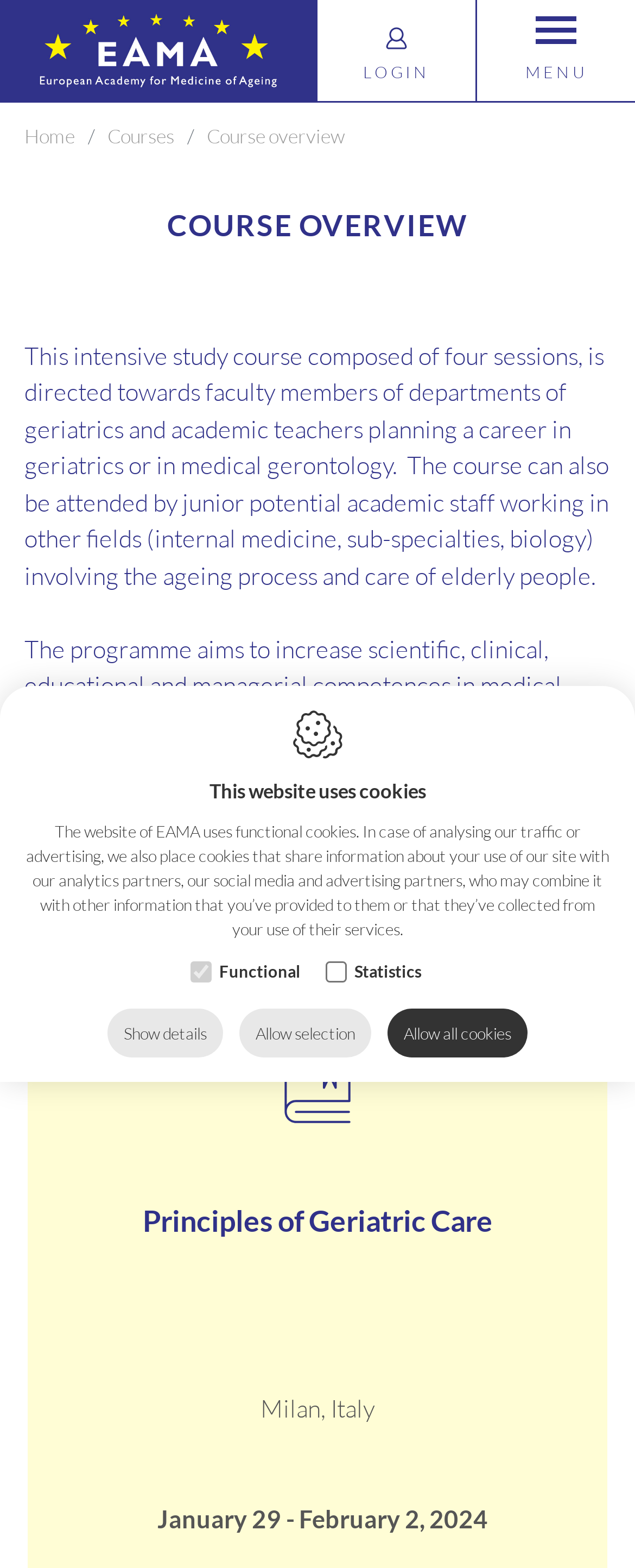Describe every aspect of the webpage comprehensively.

The webpage is about a course overview, specifically the EAMA Course XV. At the top left, there is a logo image and a link. On the top right, there is a "LOGIN" link and a "MENU" button. Below the top section, there is a breadcrumb navigation menu with links to "Home" and "Courses", and a static text "Course overview".

The main content of the webpage is divided into sections. The first section has a heading "COURSE OVERVIEW" and a brief description of the course, which is an intensive study course composed of four sessions, directed towards faculty members of departments of geriatrics and academic teachers. The course aims to increase scientific, clinical, educational, and managerial competences in medical gerontology.

The next section lists the dates and topics for the EAMA Course XV. There are four sessions, each with a topic, date, and location. The topics include "Principles of Geriatric Care", and the locations include Milan, Italy.

At the bottom of the webpage, there is a section about cookies used on the website. There is a static text explaining the use of functional cookies and the option to allow or deny the use of statistics cookies. There are three checkboxes: "Functional" which is disabled and checked, "Statistics" which is unchecked, and a "Show details" button. Additionally, there are two more buttons: "Allow selection" and "Allow all cookies".